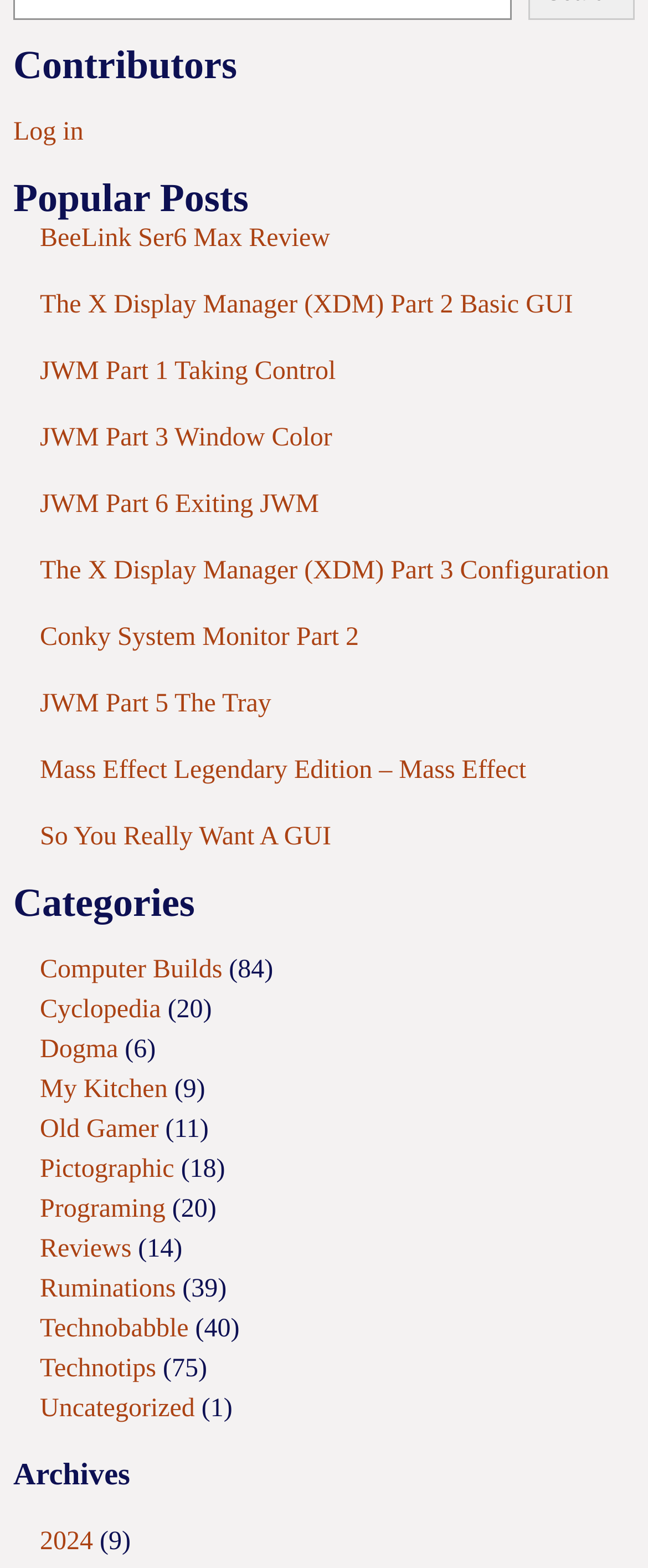Locate the coordinates of the bounding box for the clickable region that fulfills this instruction: "View the 'BeeLink Ser6 Max Review' post".

[0.062, 0.143, 0.509, 0.161]